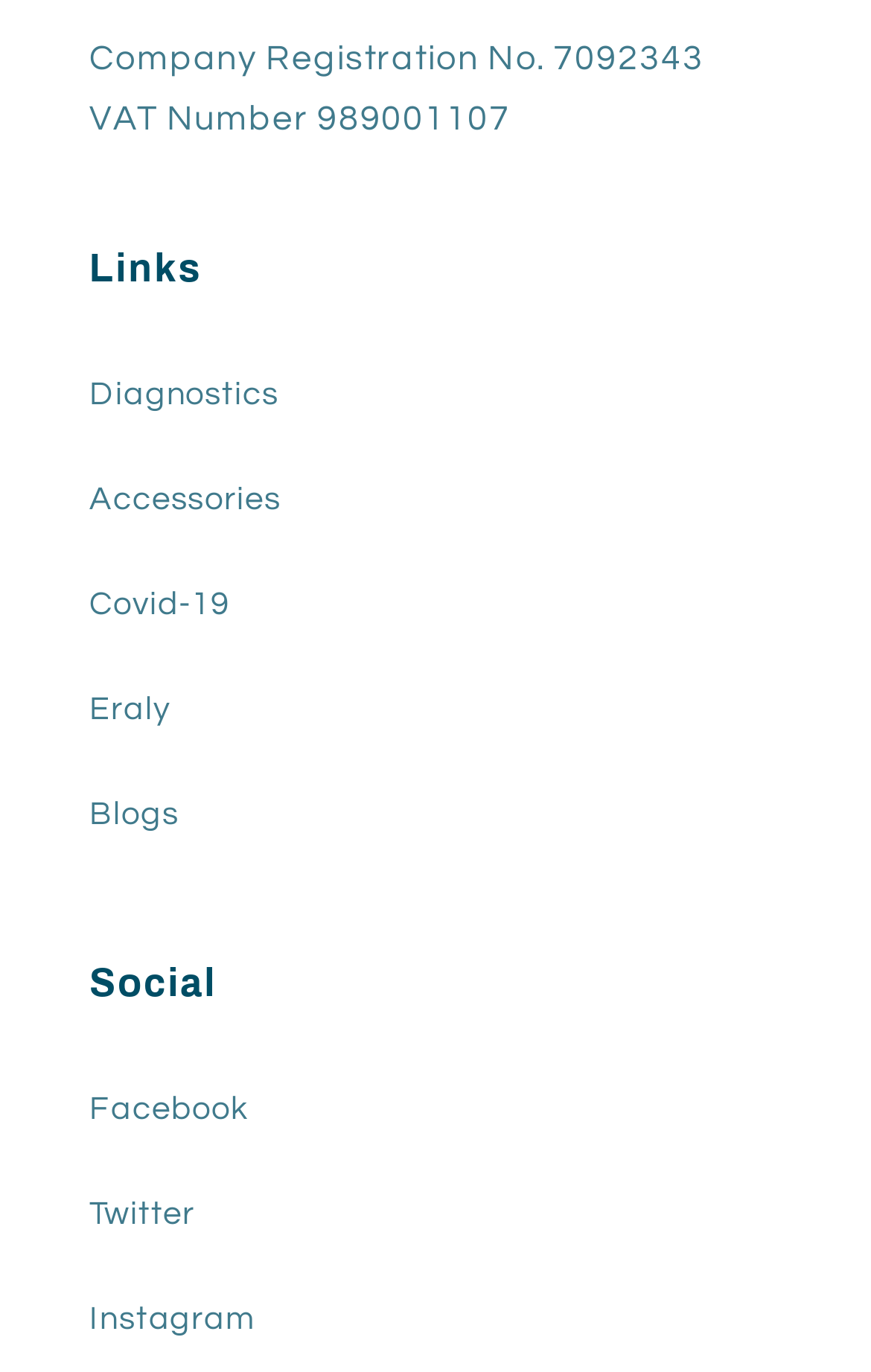Using the format (top-left x, top-left y, bottom-right x, bottom-right y), and given the element description, identify the bounding box coordinates within the screenshot: Facebook

[0.103, 0.771, 0.897, 0.848]